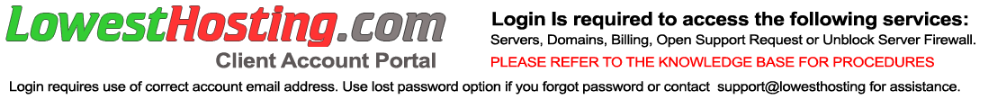Offer an in-depth caption that covers the entire scene depicted in the image.

The image displays the header of the client account portal for LowestHosting.com, showcasing the website's branding with the name "LowestHosting.com" prominently featured in a colorful and bold font. Below the website name, the text "Client Account Portal" indicates the purpose of this section. 

Additionally, a notice informs users that logging in is necessary to access various services, including servers, domains, billing, support requests, and firewall management. The text is highlighted to emphasize the requirement, with a specific instruction to refer to the knowledge base for further procedures. At the bottom, it provides guidance for users who may have forgotten their password or need assistance, directing them to contact support via email. Overall, the image communicates important login information and resources for users seeking access to their account services.